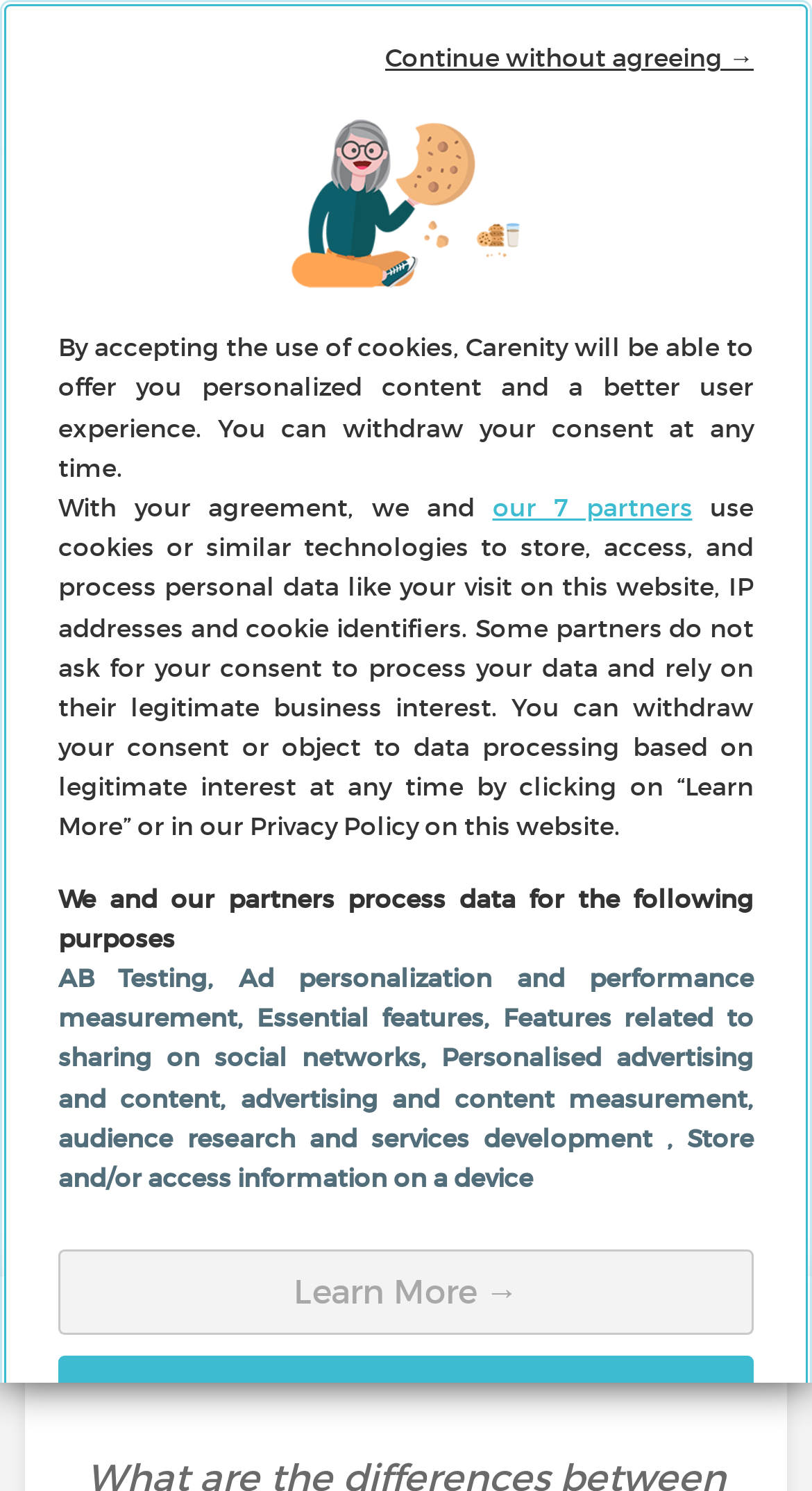Identify the bounding box coordinates for the element you need to click to achieve the following task: "Click the 'Continue without agreeing' button". Provide the bounding box coordinates as four float numbers between 0 and 1, in the form [left, top, right, bottom].

[0.474, 0.025, 0.928, 0.052]